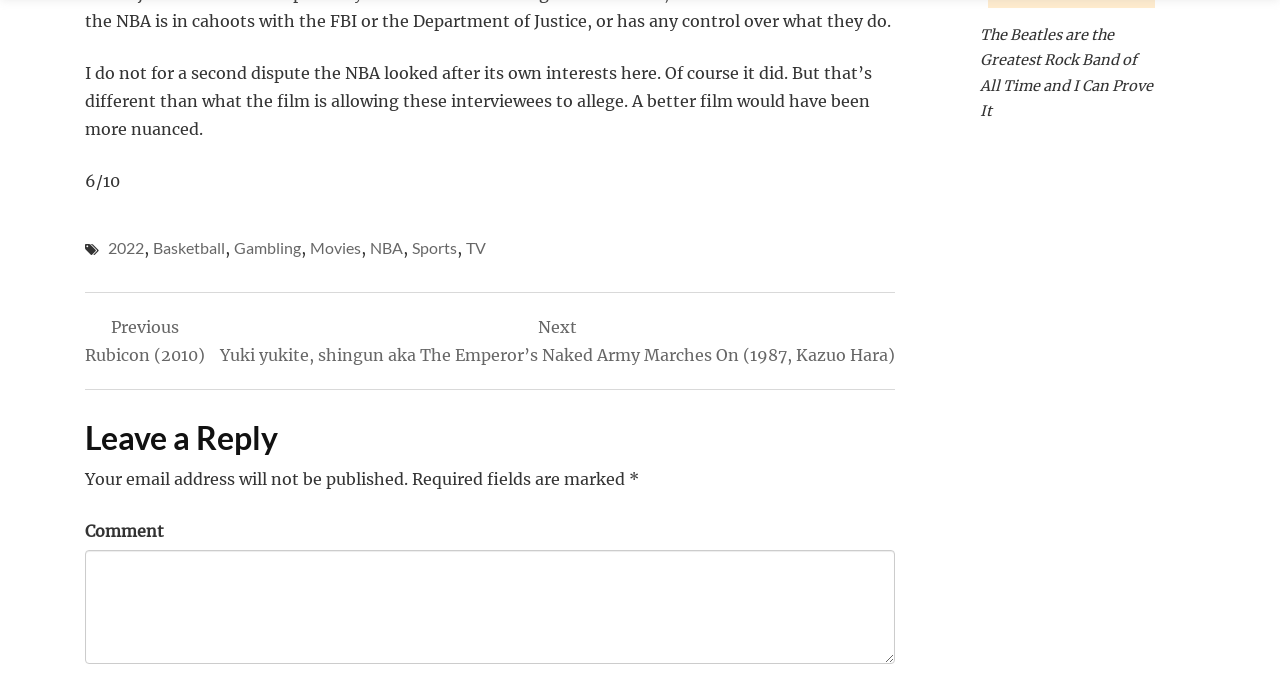Find the UI element described as: "Previous Rubicon (2010)" and predict its bounding box coordinates. Ensure the coordinates are four float numbers between 0 and 1, [left, top, right, bottom].

[0.066, 0.458, 0.16, 0.539]